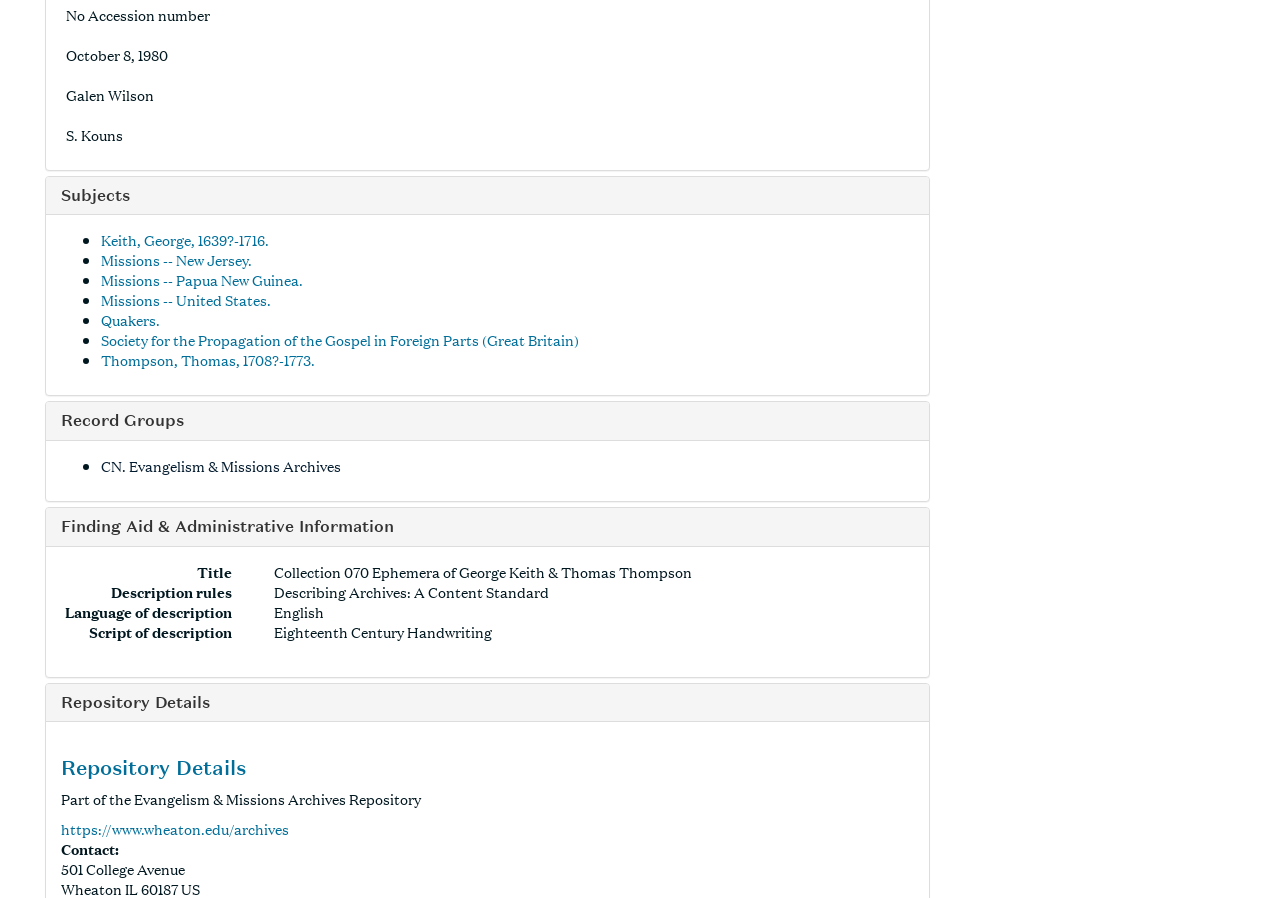Using the provided element description: "https://www.wheaton.edu/archives", determine the bounding box coordinates of the corresponding UI element in the screenshot.

[0.048, 0.911, 0.226, 0.934]